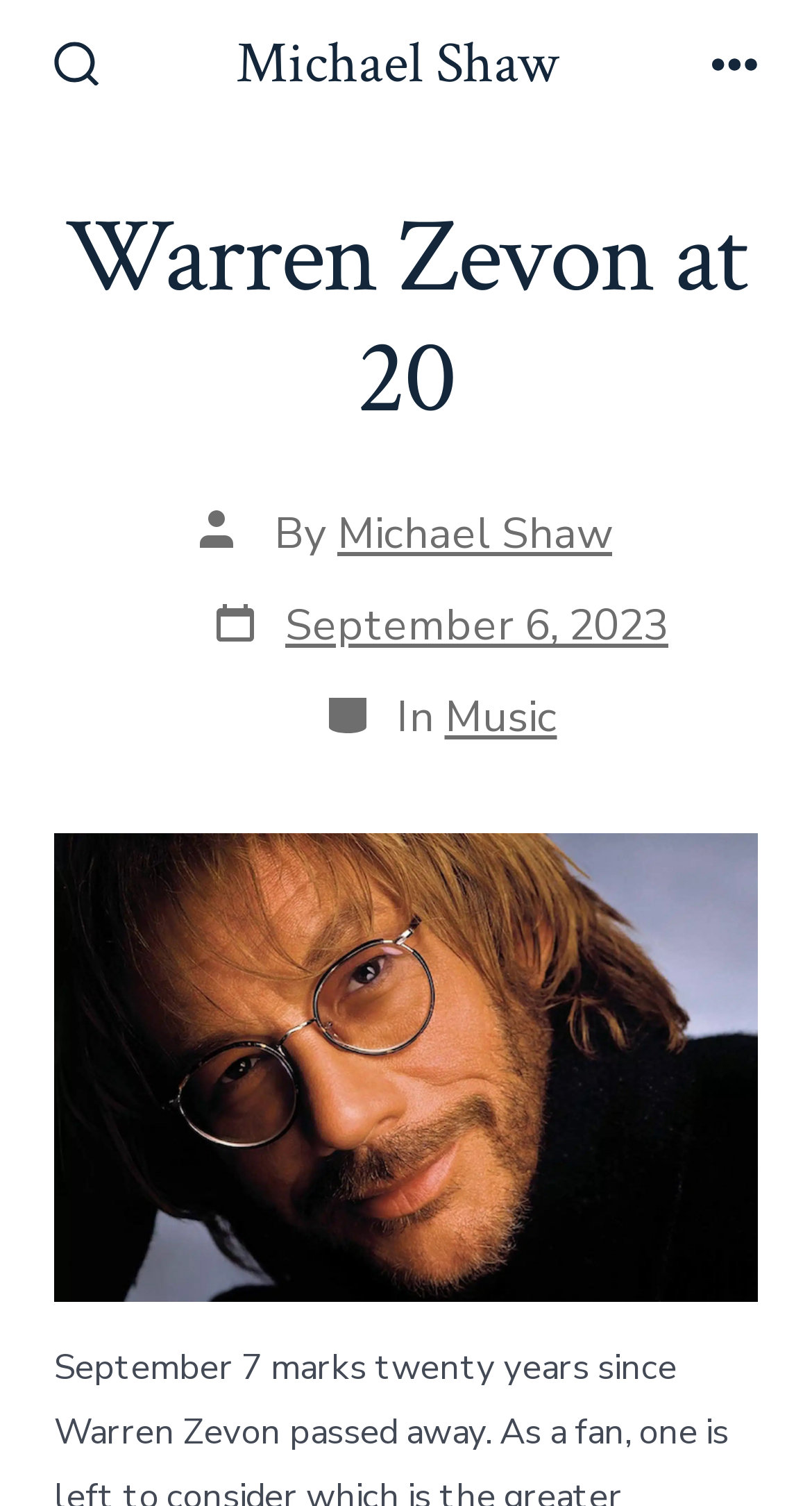Is the menu button expanded?
Using the image, respond with a single word or phrase.

False